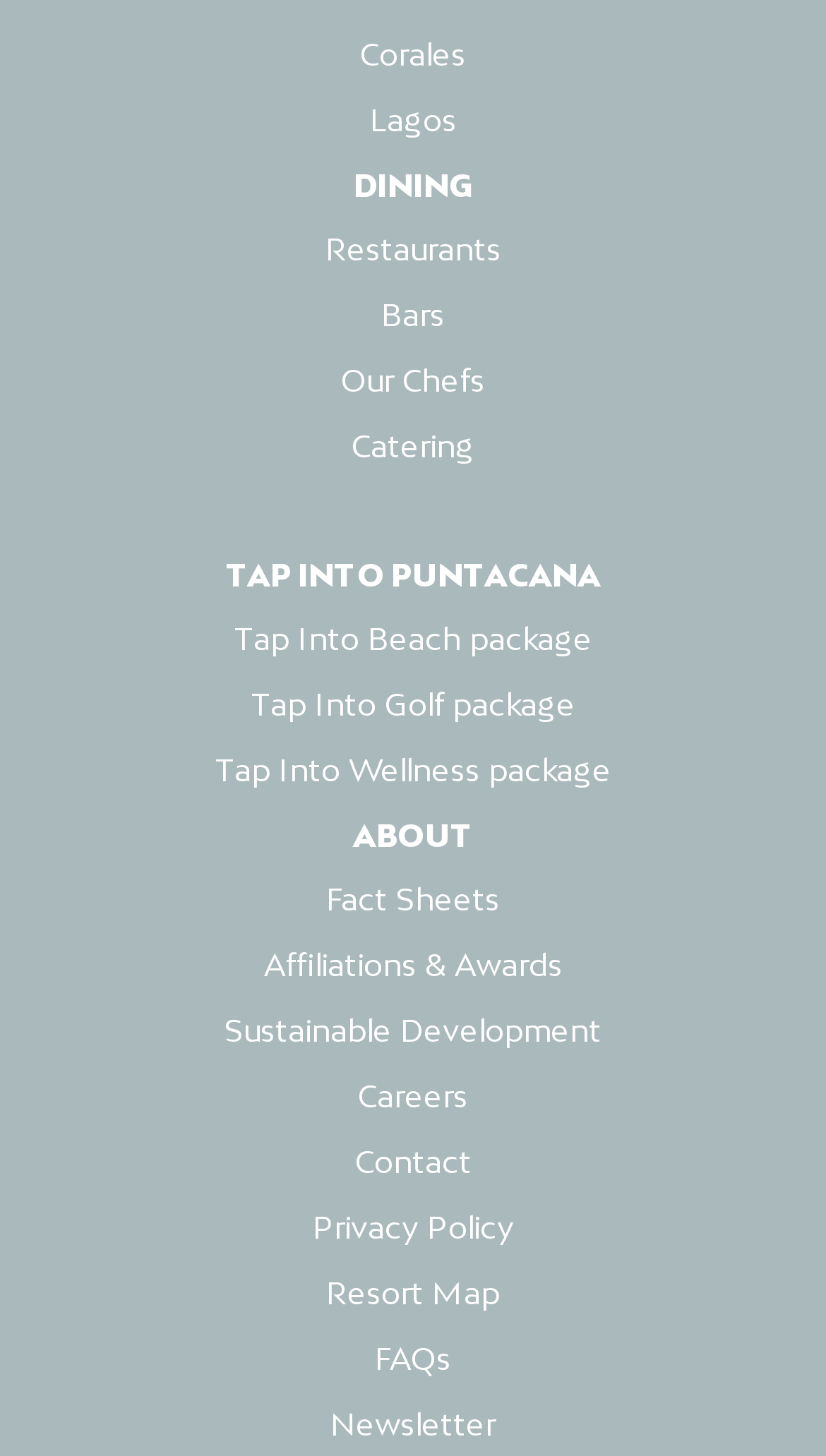Pinpoint the bounding box coordinates of the area that must be clicked to complete this instruction: "Read about Sustainable Development".

[0.272, 0.694, 0.728, 0.719]